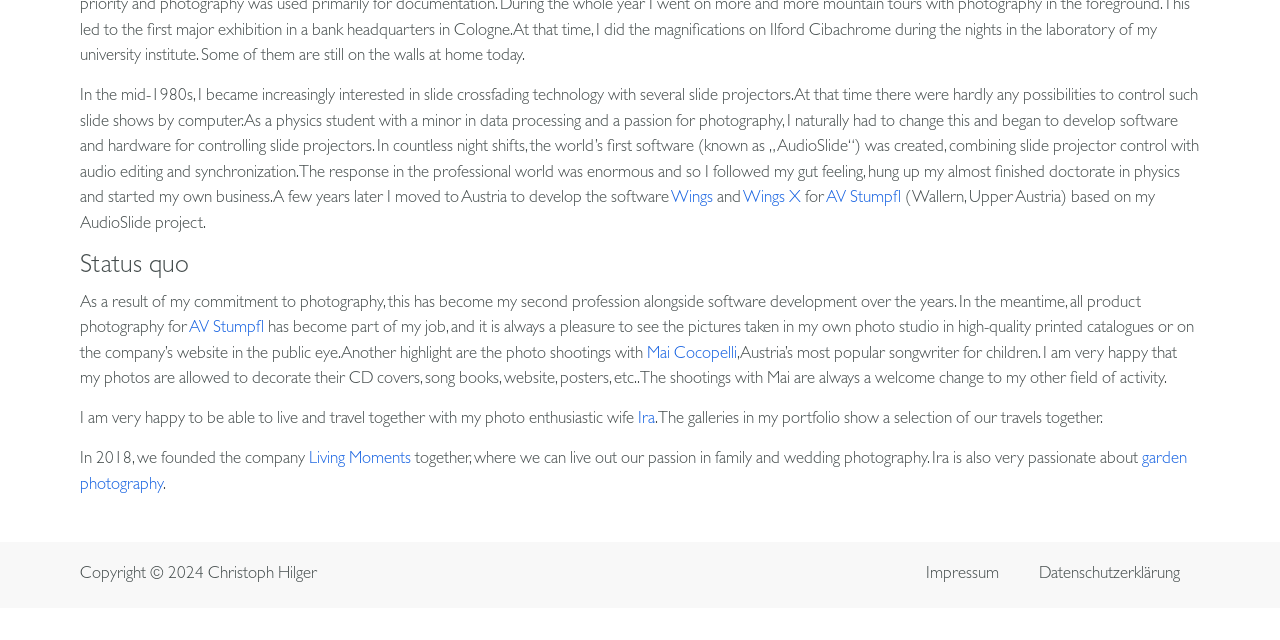Using the provided element description, identify the bounding box coordinates as (top-left x, top-left y, bottom-right x, bottom-right y). Ensure all values are between 0 and 1. Description: AV Stumpfl

[0.148, 0.5, 0.206, 0.527]